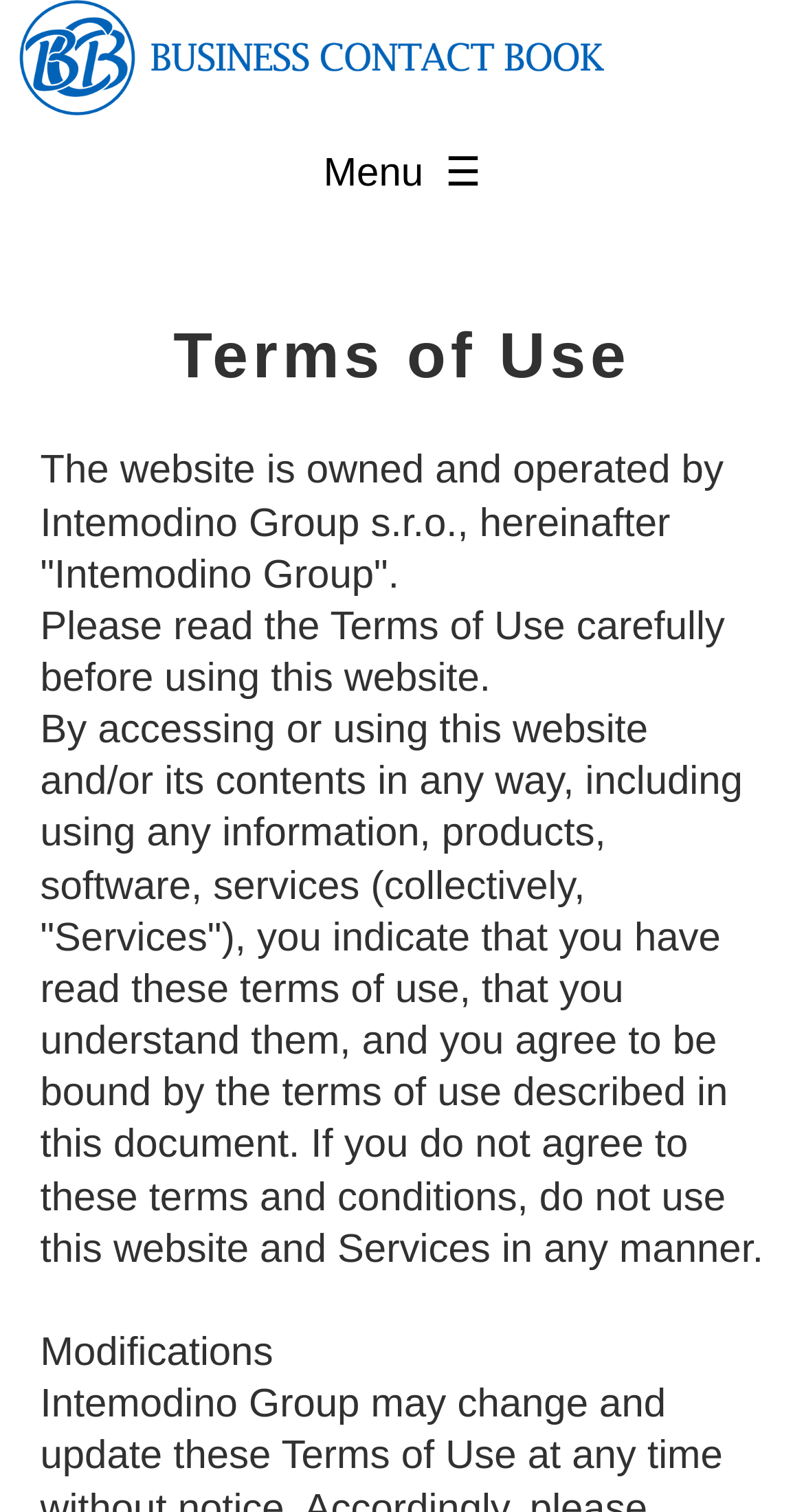Respond with a single word or phrase to the following question: What happens if you do not agree to the terms of use?

Do not use this website